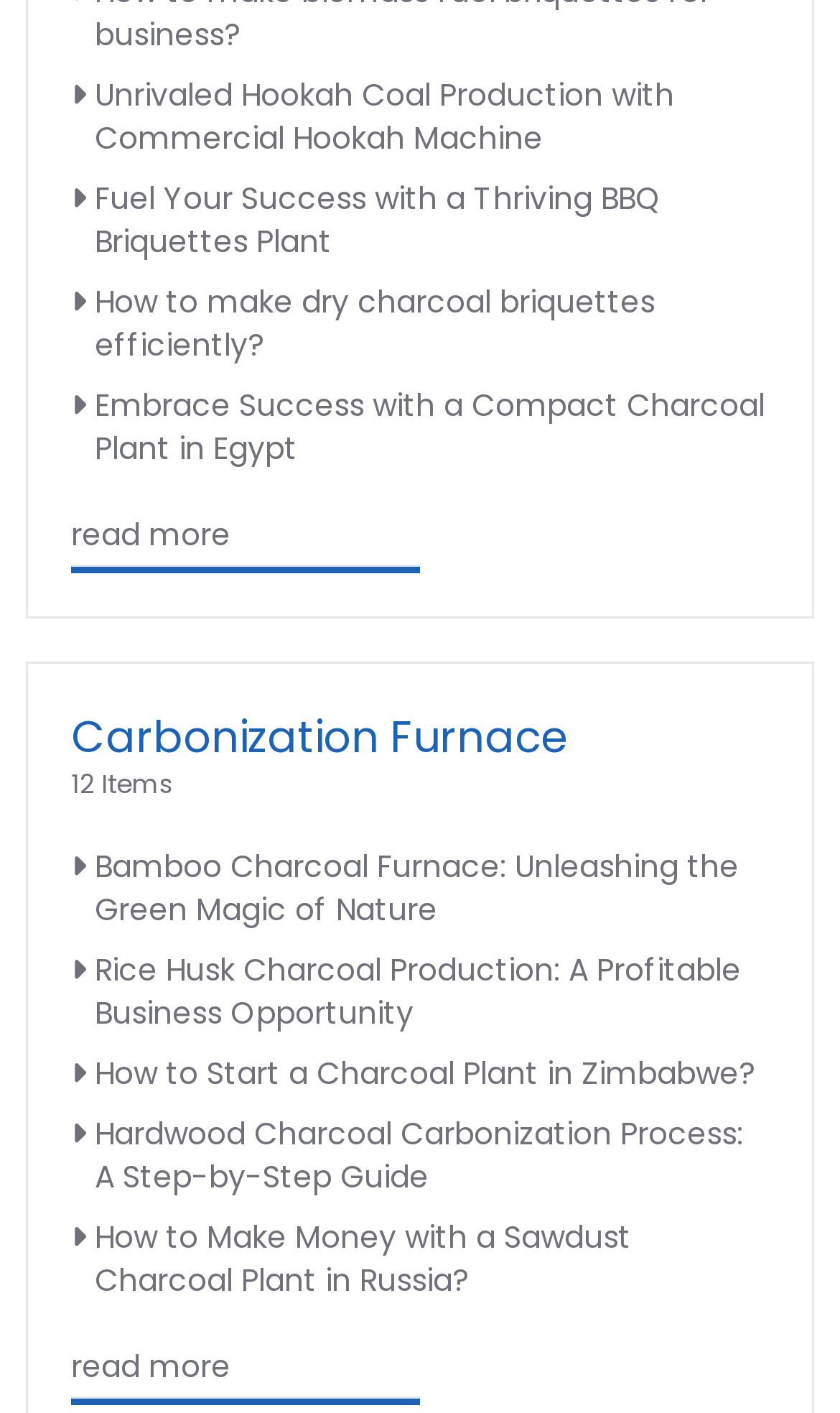Given the description "read more", determine the bounding box of the corresponding UI element.

[0.085, 0.363, 0.915, 0.393]